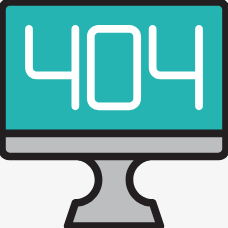What is the purpose of this image on a website?
From the details in the image, answer the question comprehensively.

The question asks about the purpose of this image on a website. The caption explains that this image typically serves as a visual indicator to inform users that the content they sought is no longer available or has moved, which answers the question.